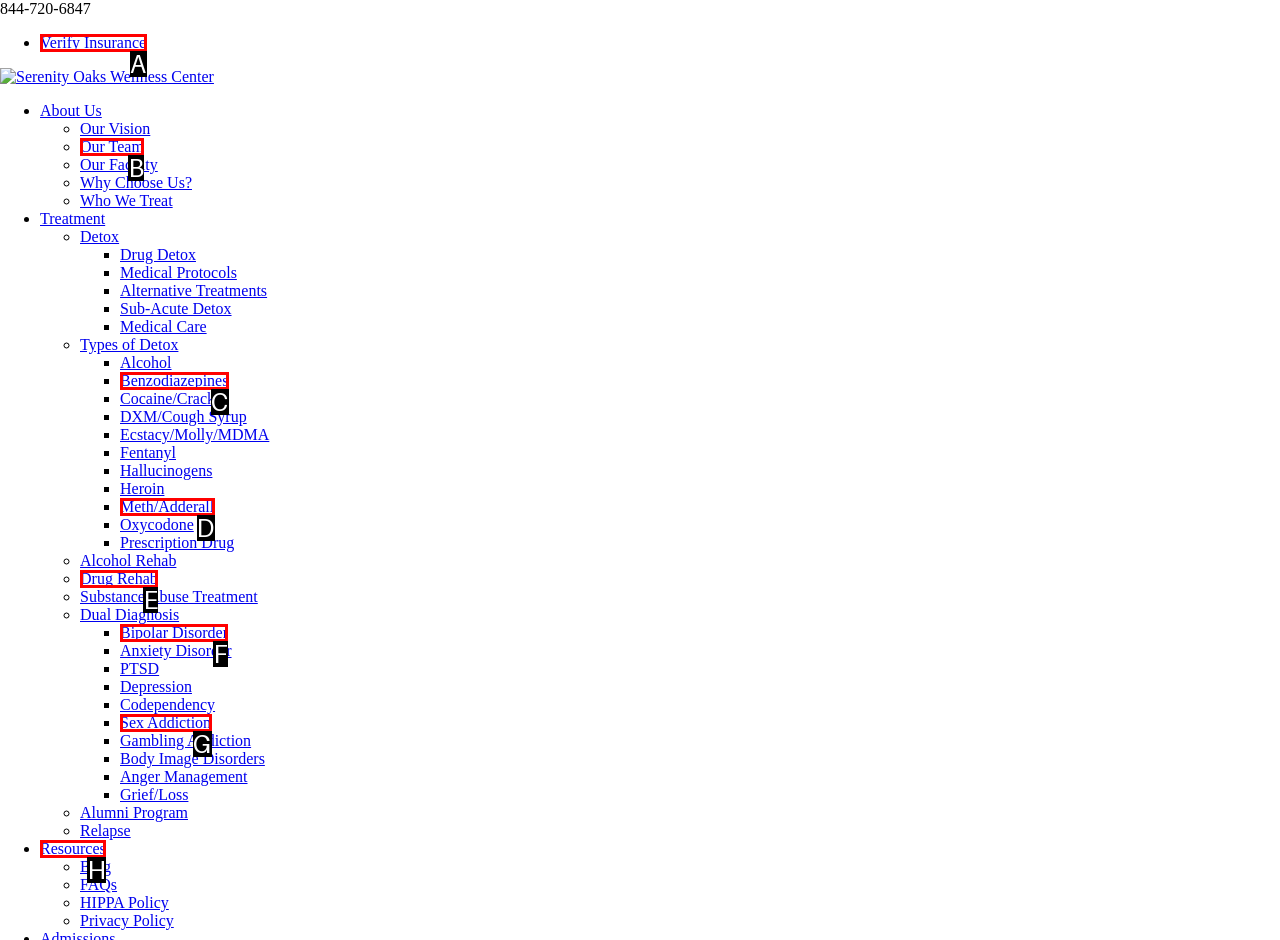Identify the HTML element that corresponds to the following description: Resources. Provide the letter of the correct option from the presented choices.

H